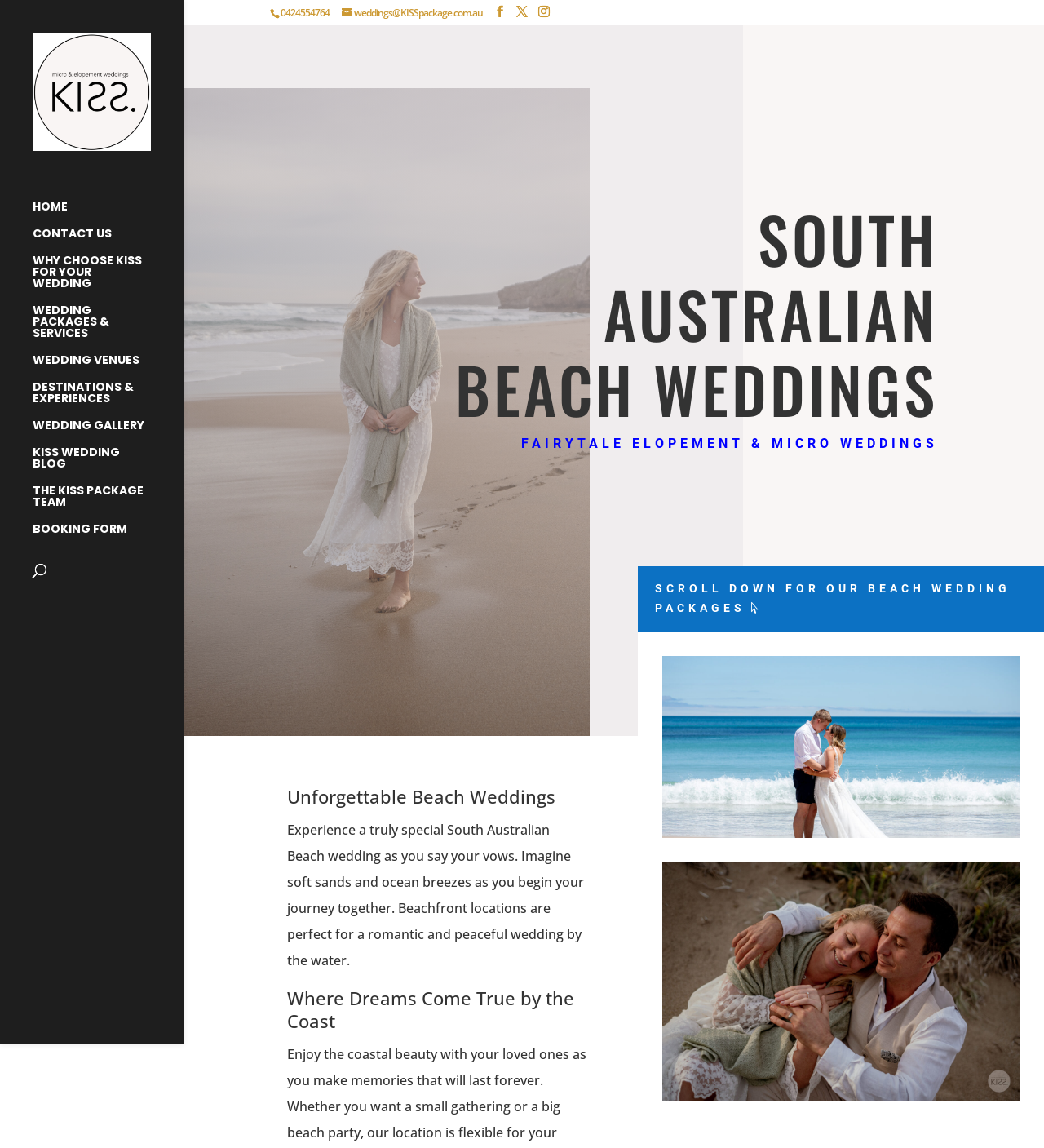Identify and provide the main heading of the webpage.

SOUTH AUSTRALIAN BEACH WEDDINGS